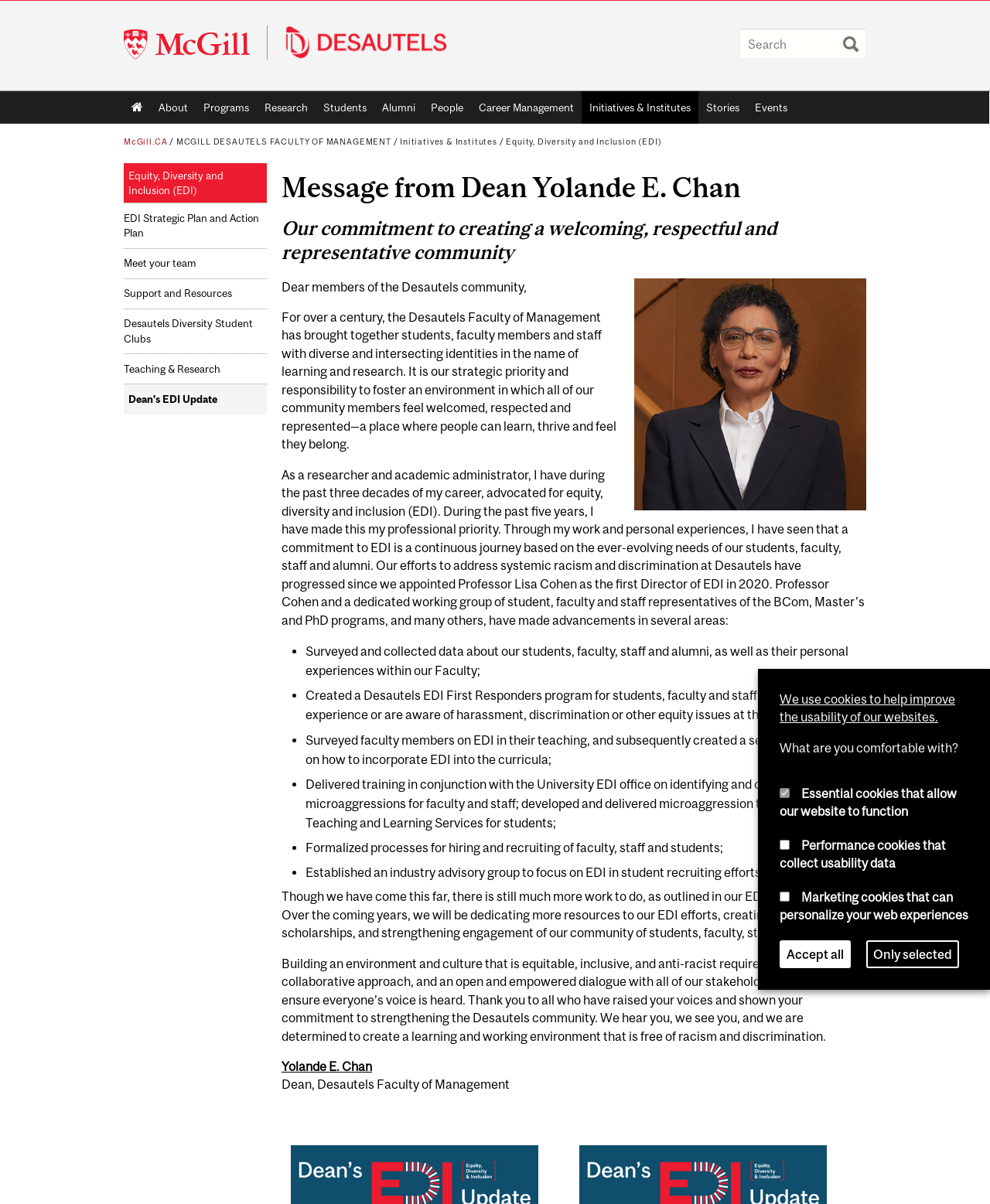Determine the bounding box coordinates of the target area to click to execute the following instruction: "Learn about Desautels Faculty of Management."

[0.178, 0.113, 0.395, 0.121]